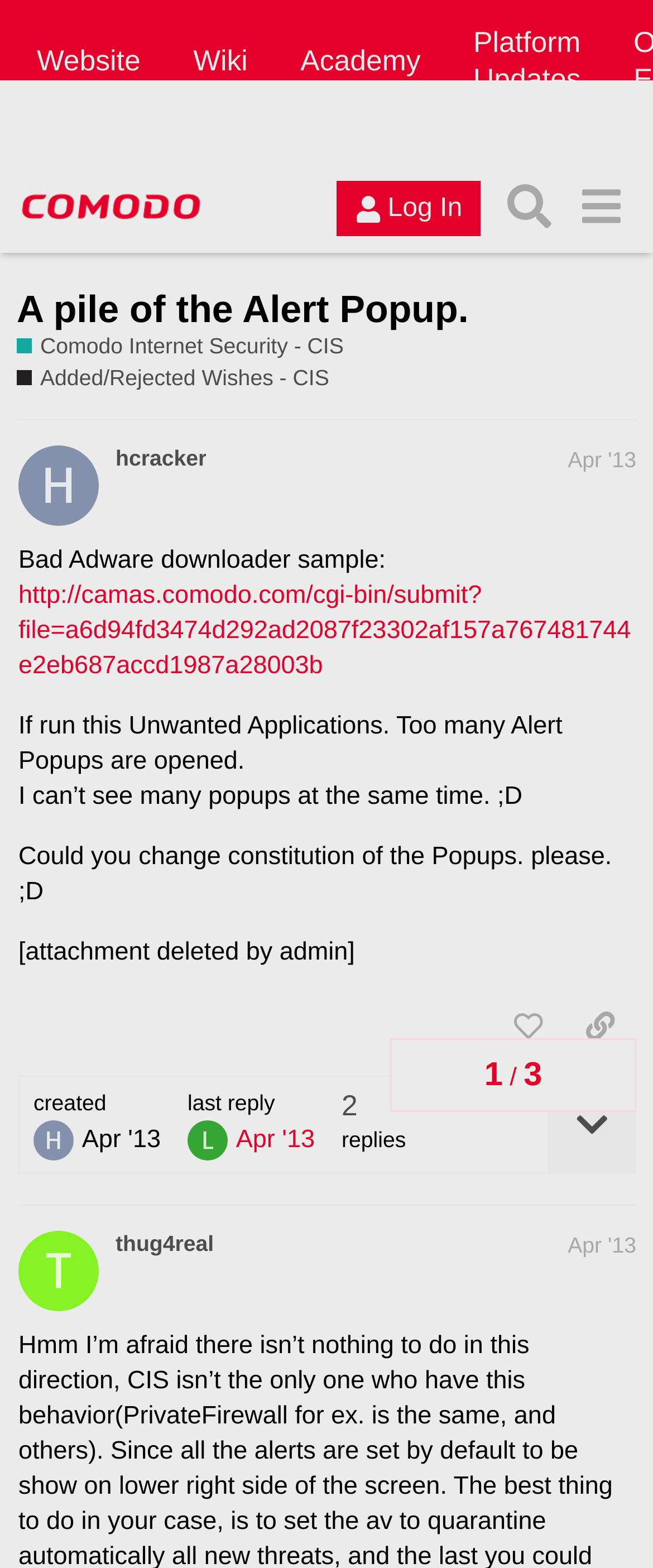How many links are in the top navigation bar?
Using the information from the image, answer the question thoroughly.

I counted the links in the top navigation bar, which are 'Website', 'Wiki', 'Academy', 'Platform Updates', and an empty link. Therefore, there are 5 links in total.